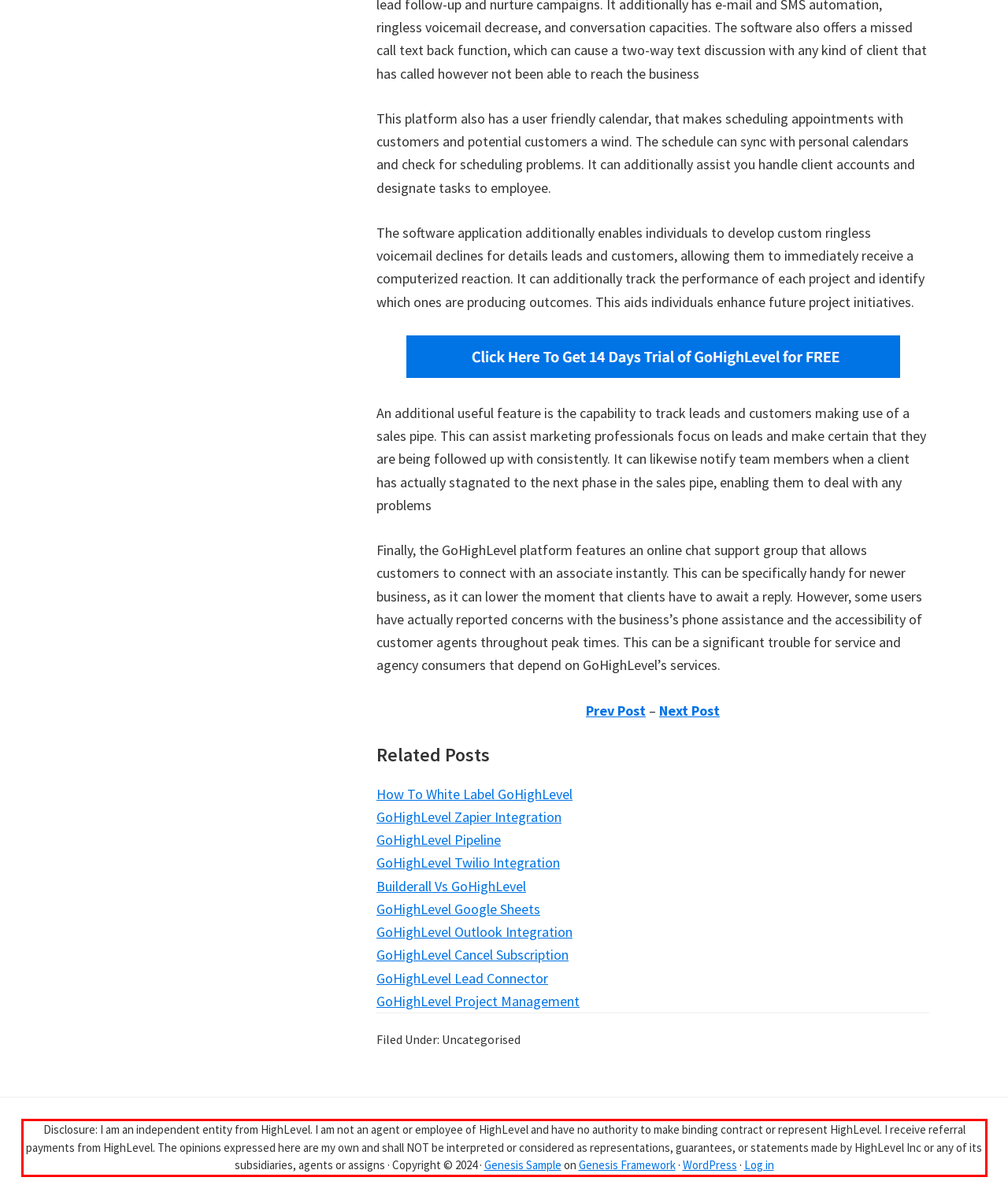Identify the text inside the red bounding box on the provided webpage screenshot by performing OCR.

Disclosure: I am an independent entity from HighLevel. I am not an agent or employee of HighLevel and have no authority to make binding contract or represent HighLevel. I receive referral payments from HighLevel. The opinions expressed here are my own and shall NOT be interpreted or considered as representations, guarantees, or statements made by HighLevel Inc or any of its subsidiaries, agents or assigns · Copyright © 2024 · Genesis Sample on Genesis Framework · WordPress · Log in